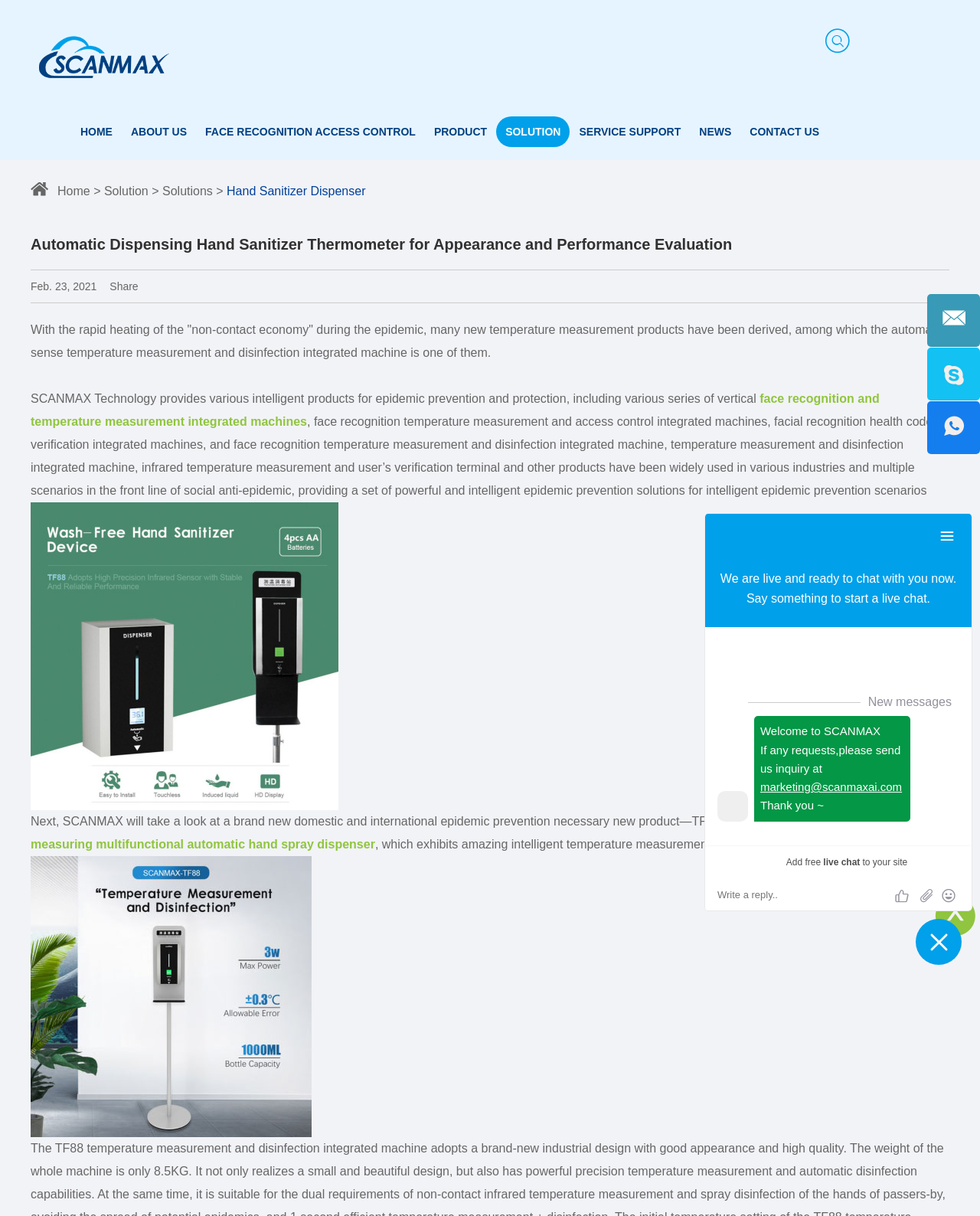What is the purpose of the TF88 product?
Use the information from the screenshot to give a comprehensive response to the question.

The text describes the TF88 product as a 'brand new domestic and international epidemic prevention necessary new product', which suggests that its purpose is for epidemic prevention.